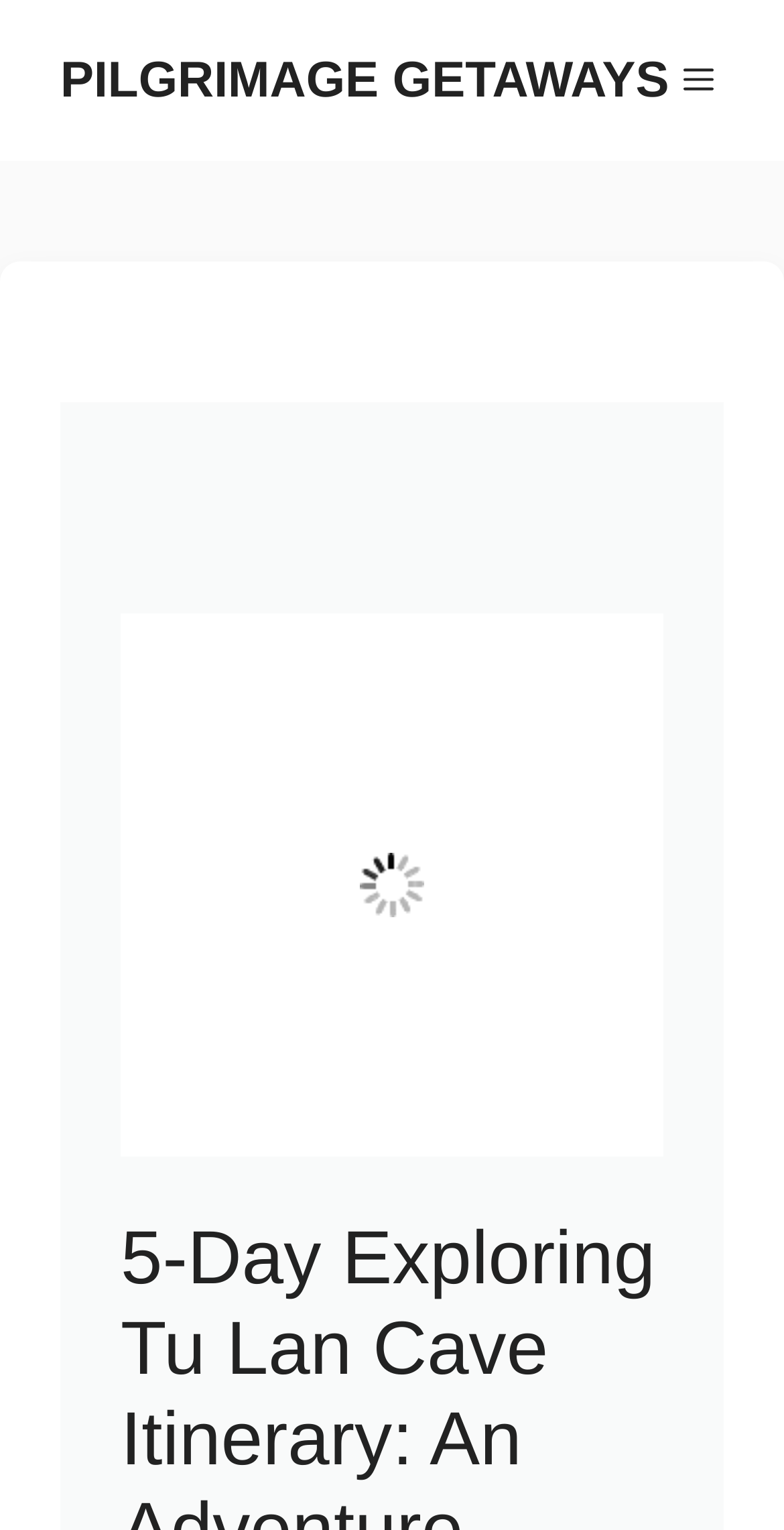Identify the bounding box of the UI element that matches this description: "Menu".

[0.859, 0.026, 0.923, 0.079]